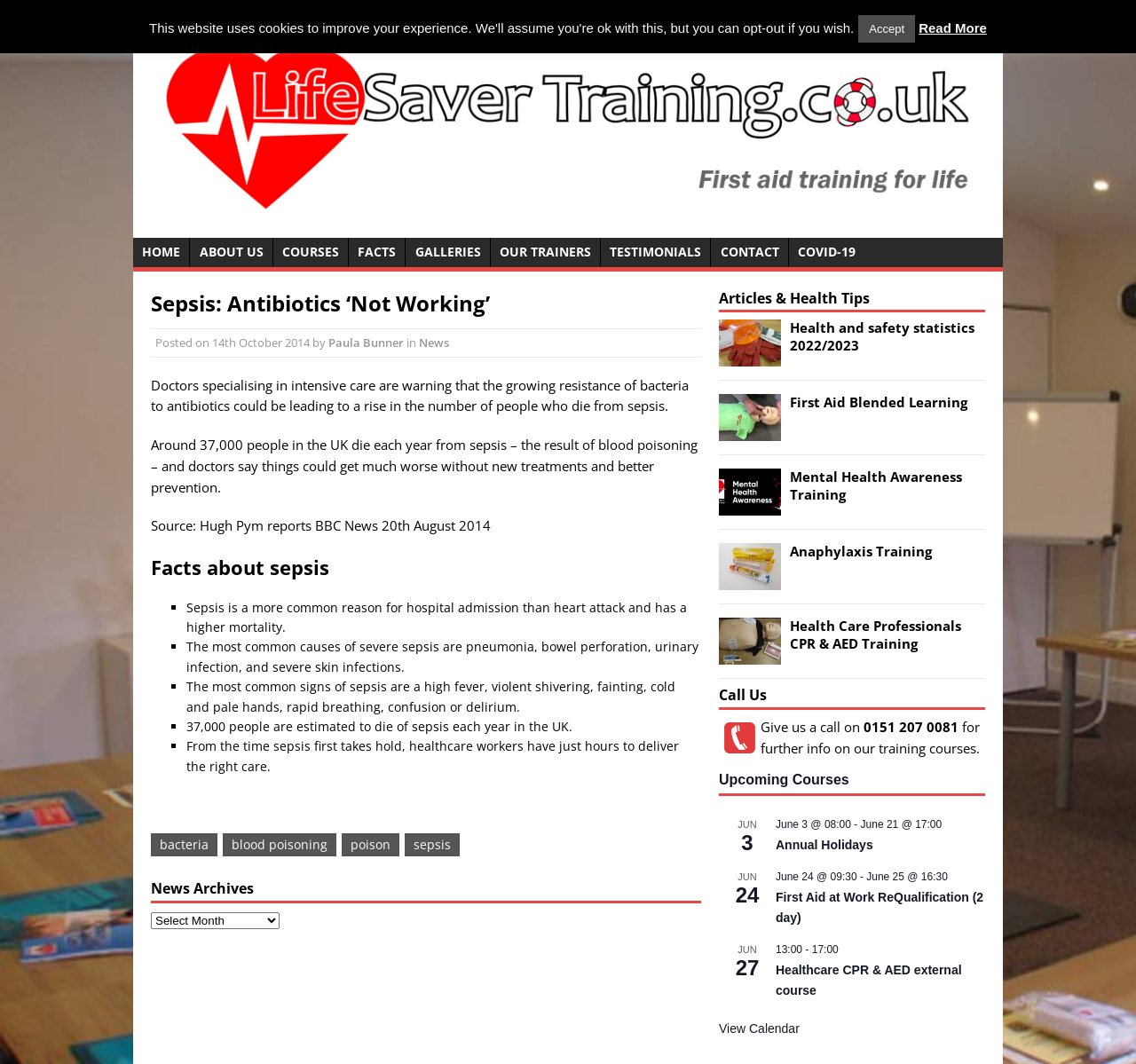Highlight the bounding box coordinates of the region I should click on to meet the following instruction: "Go to the home page".

None